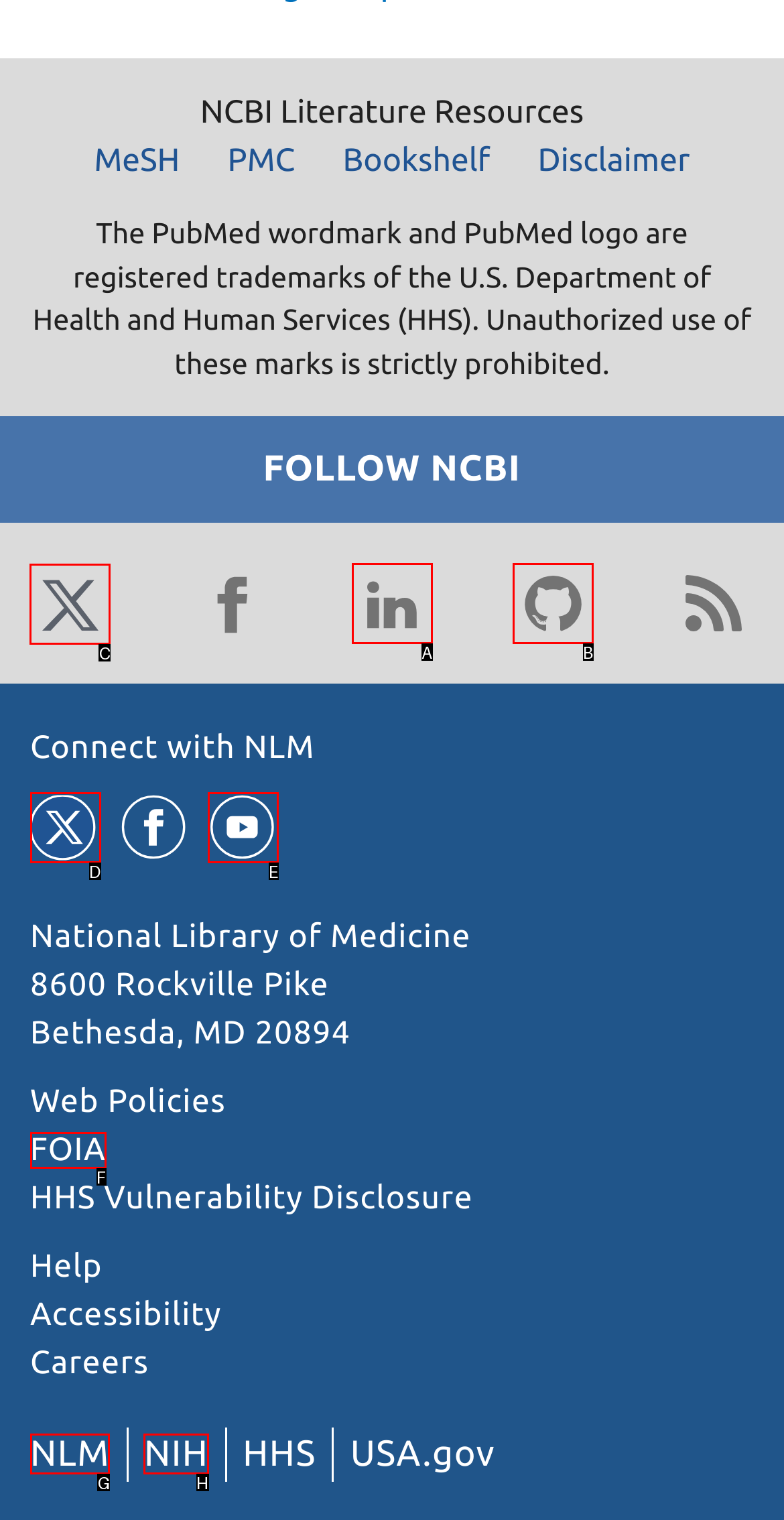Determine the HTML element to be clicked to complete the task: Follow NCBI on Twitter. Answer by giving the letter of the selected option.

C